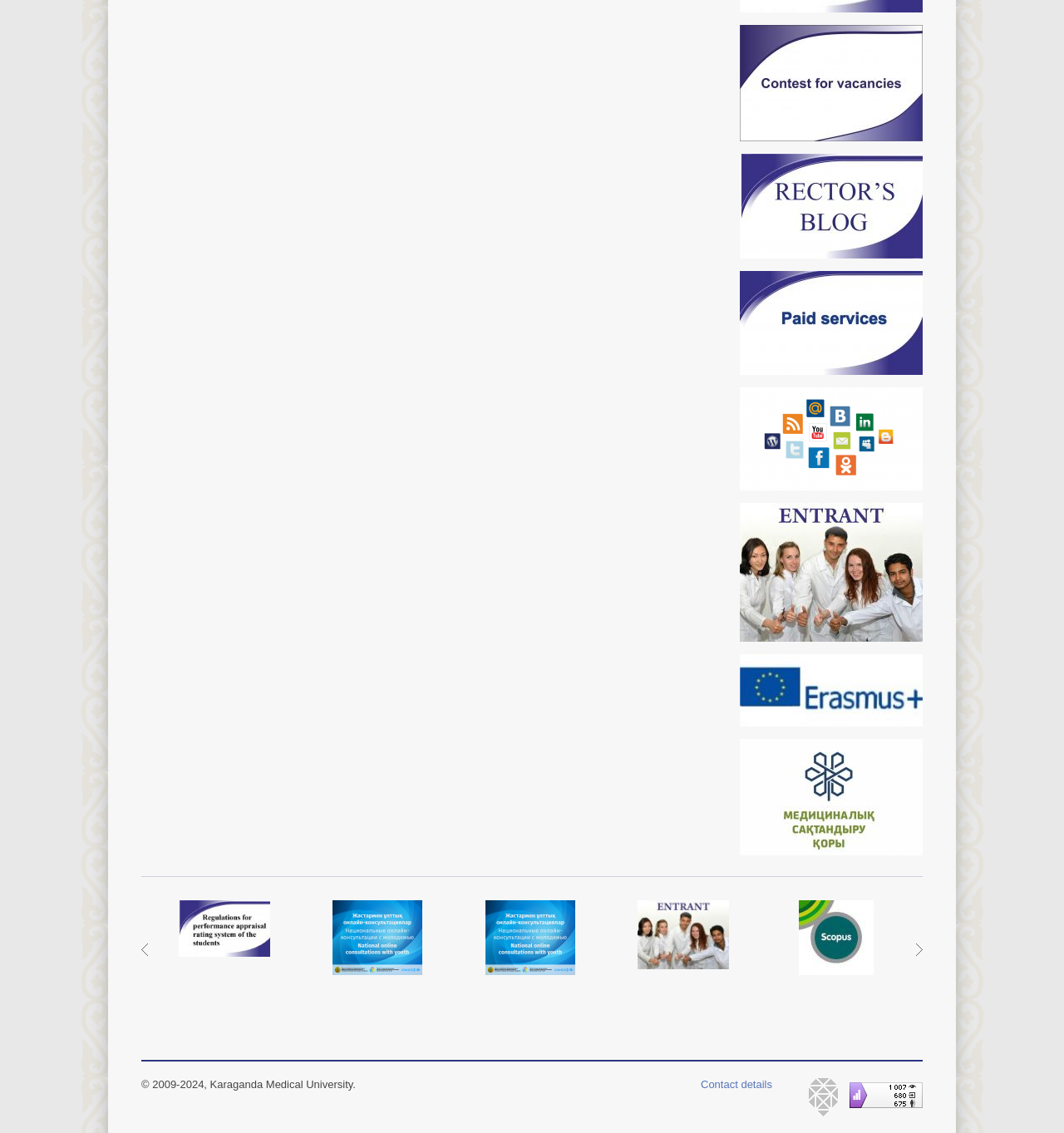How many links are there in the top section?
Provide a detailed and well-explained answer to the question.

The top section of the webpage contains 6 links, which are represented by the elements with IDs 40, 325, 326, 327, 328, and 329. These links are arranged horizontally and have similar bounding box coordinates.